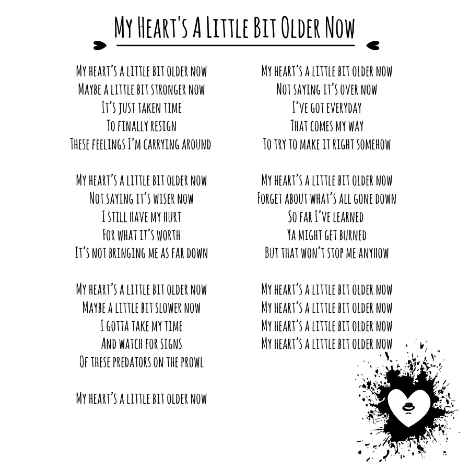Give a one-word or short-phrase answer to the following question: 
What is the tone of the lyrics?

Emotional